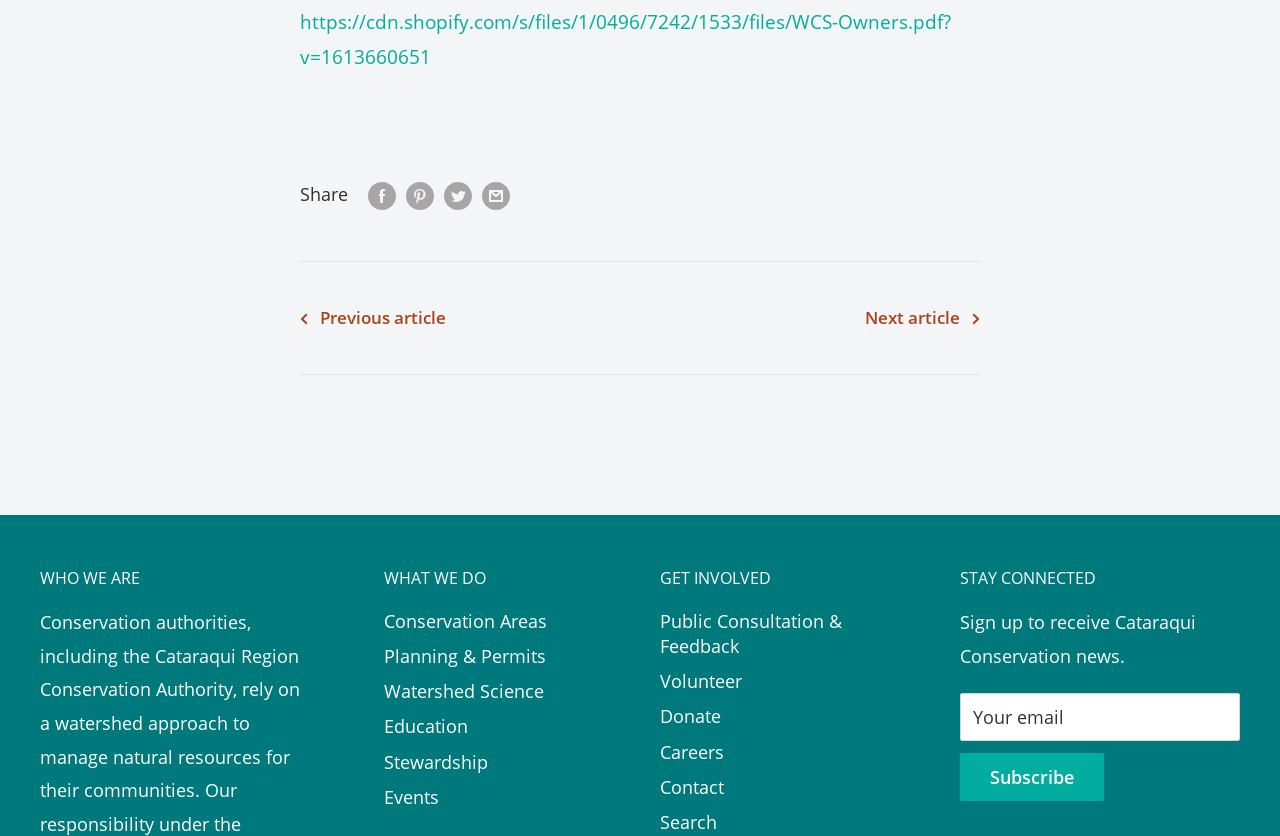Based on the image, give a detailed response to the question: What is the function of the textbox?

The textbox is for entering an email address to receive Cataraqui Conservation news, as indicated by the static text 'Sign up to receive Cataraqui Conservation news.' above the textbox.